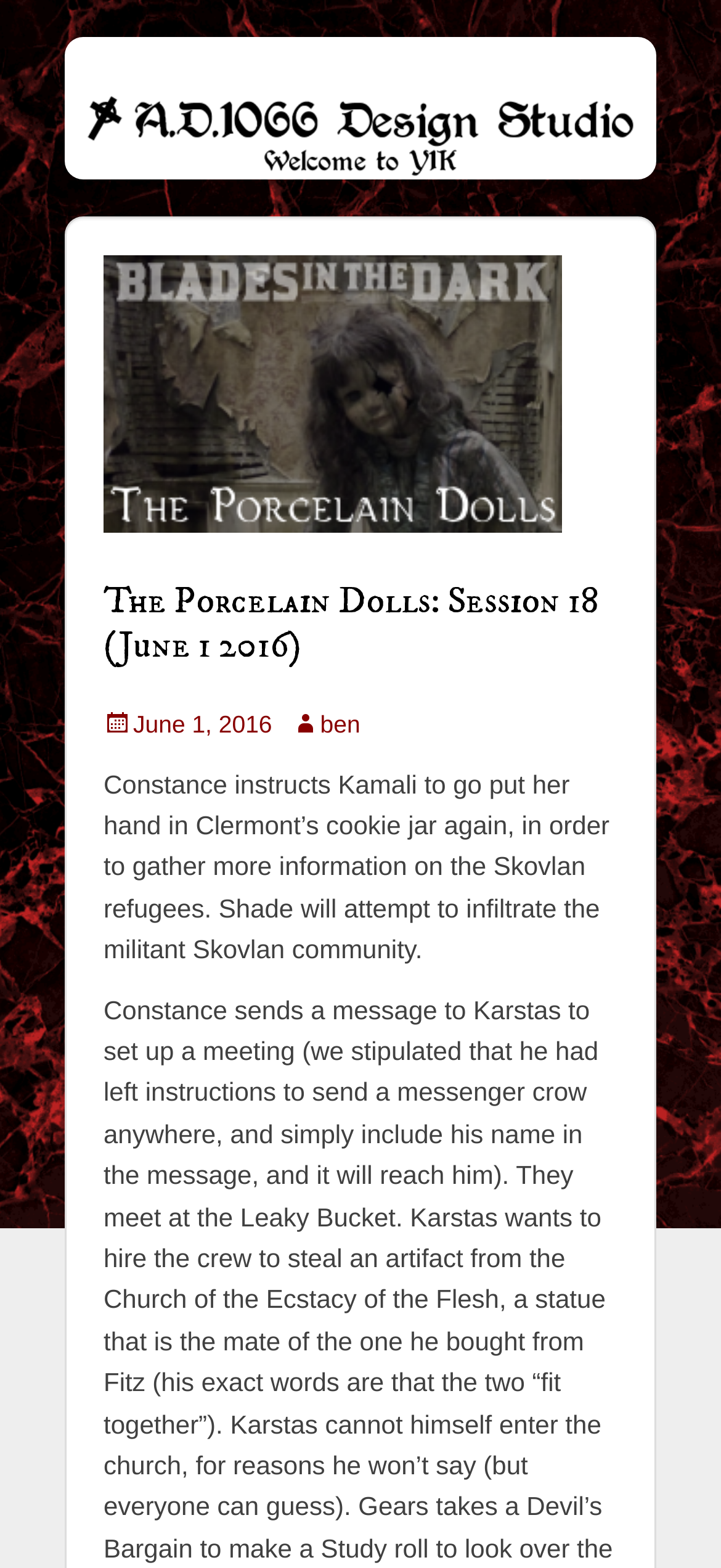Write an elaborate caption that captures the essence of the webpage.

The webpage is about a specific session of "The Porcelain Dolls" from A.D.1066 Design Studio. At the top, there is a link to A.D.1066 Design Studio, positioned almost at the center of the page. Below it, there is a heading that reads "Welcome to Y1K". 

To the right of the "Welcome to Y1K" heading, there is another link to A.D.1066 Design Studio, accompanied by an image with the same description. Below this image, there is a figure with no description. 

Further down, there is a header section that contains the title "The Porcelain Dolls: Session 18 (June 1 2016)" and some metadata about the post. The metadata includes the text "Posted on", a link to the date "June 1, 2016", the text "Author", and a link to the author's name "ben". 

Below the metadata, there is a block of text that describes the content of the session, stating that Constance instructs Kamali to gather more information on the Skovlan refugees and Shade will attempt to infiltrate the militant Skovlan community.